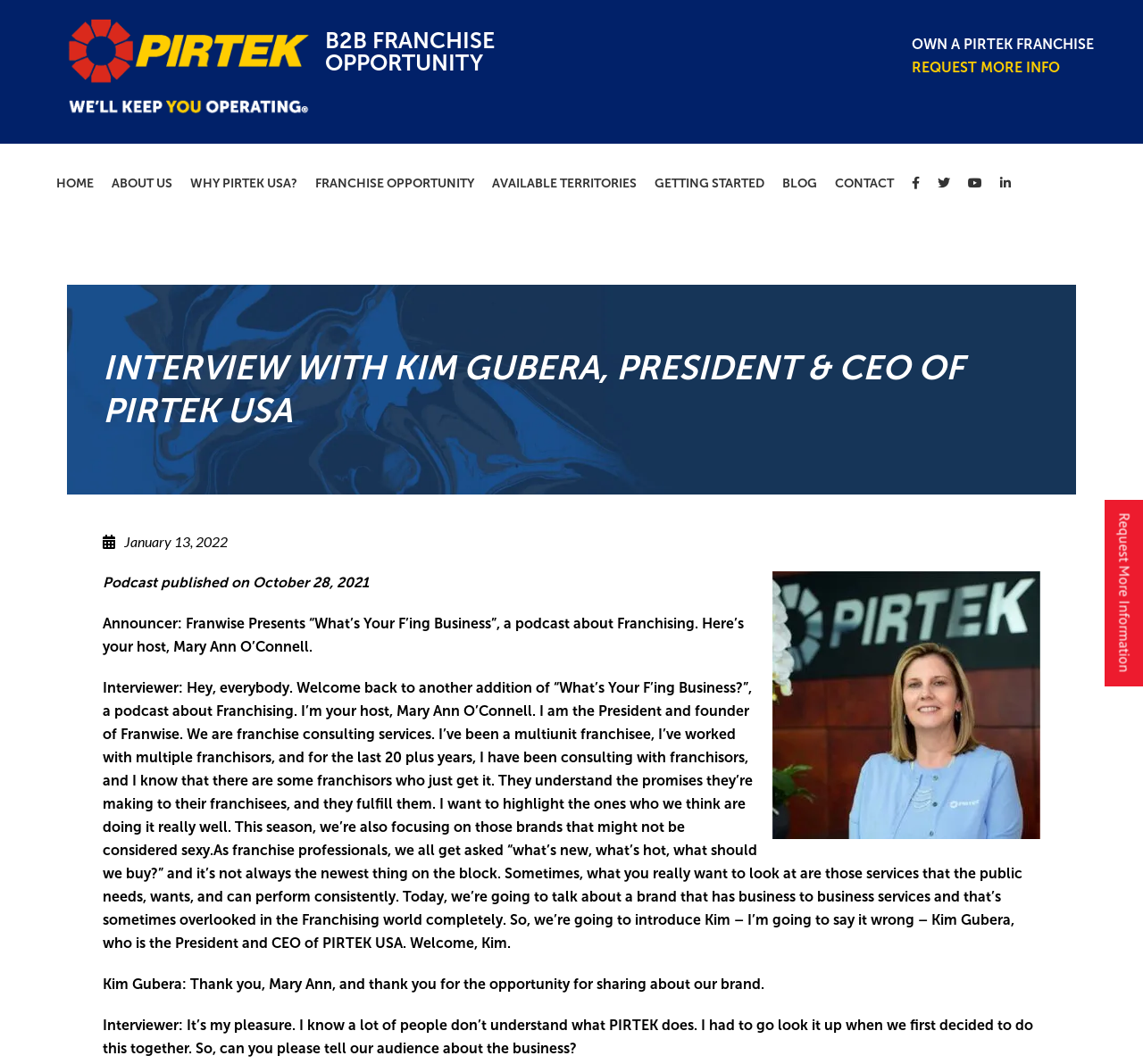Find the bounding box coordinates of the clickable area that will achieve the following instruction: "Click the 'FRANCHISE OPPORTUNITY' link".

[0.27, 0.152, 0.421, 0.194]